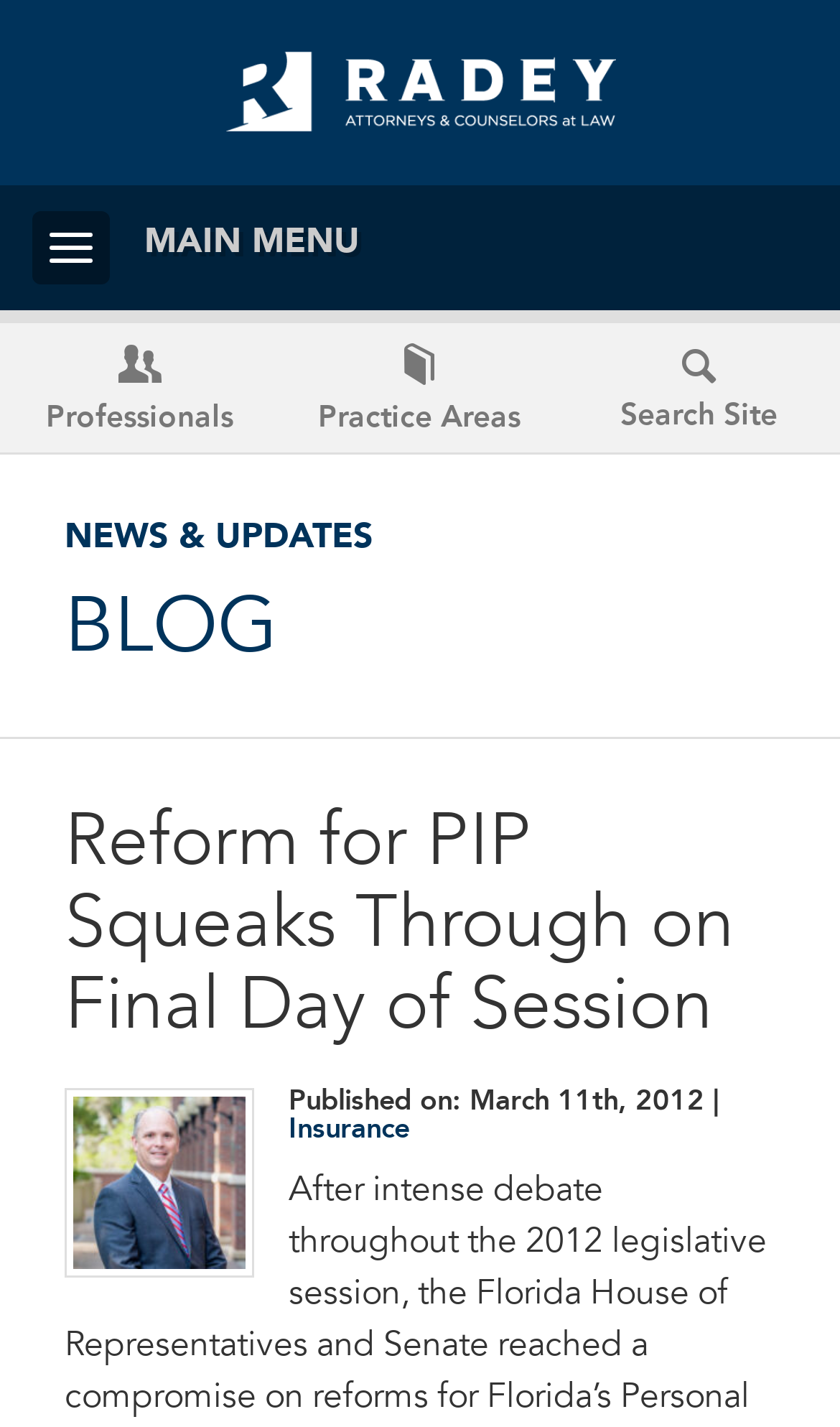Find the bounding box coordinates for the HTML element described in this sentence: "Site by Bandwidth". Provide the coordinates as four float numbers between 0 and 1, in the format [left, top, right, bottom].

None